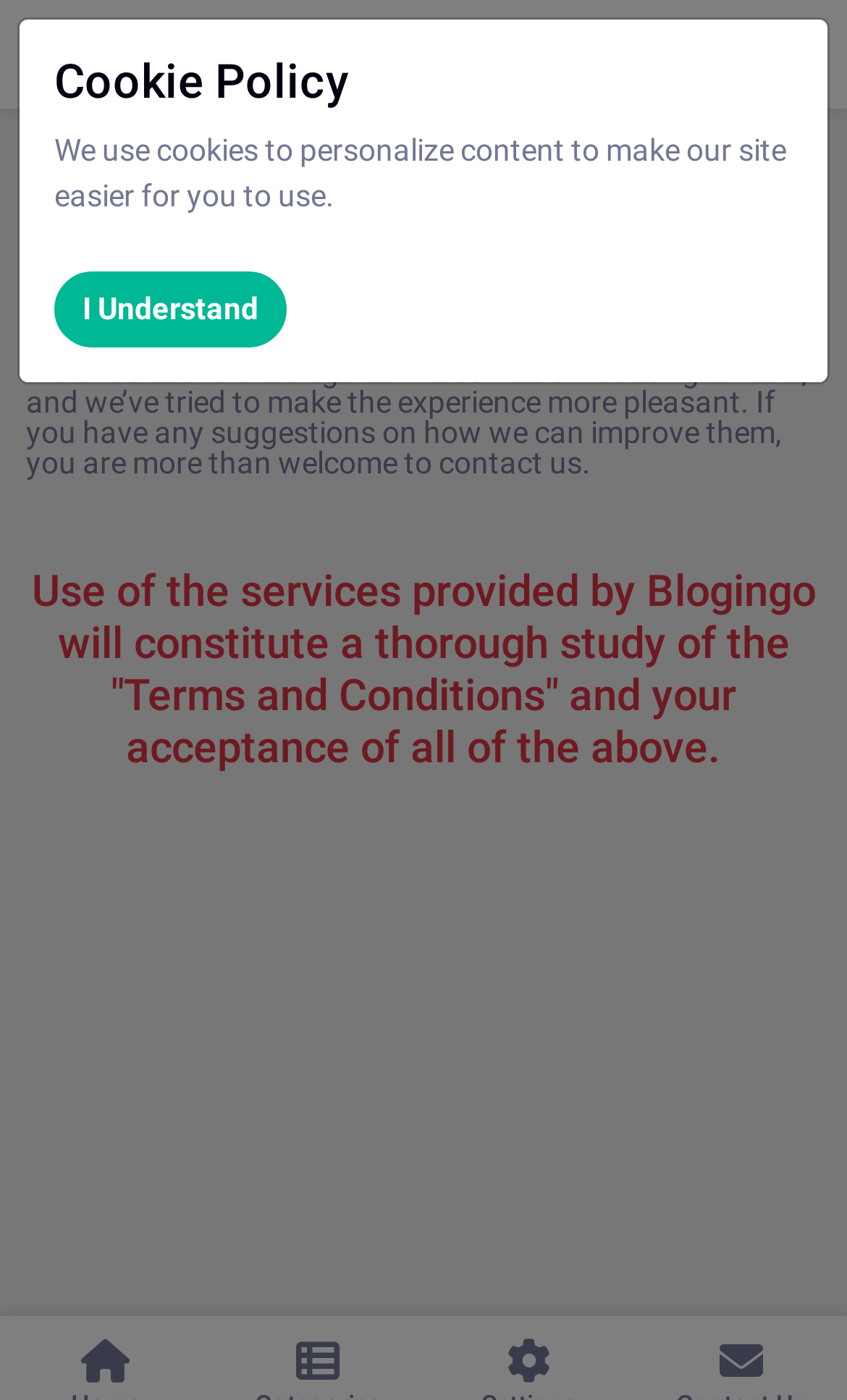How can users provide feedback on the terms?
Using the visual information, respond with a single word or phrase.

Contact the website